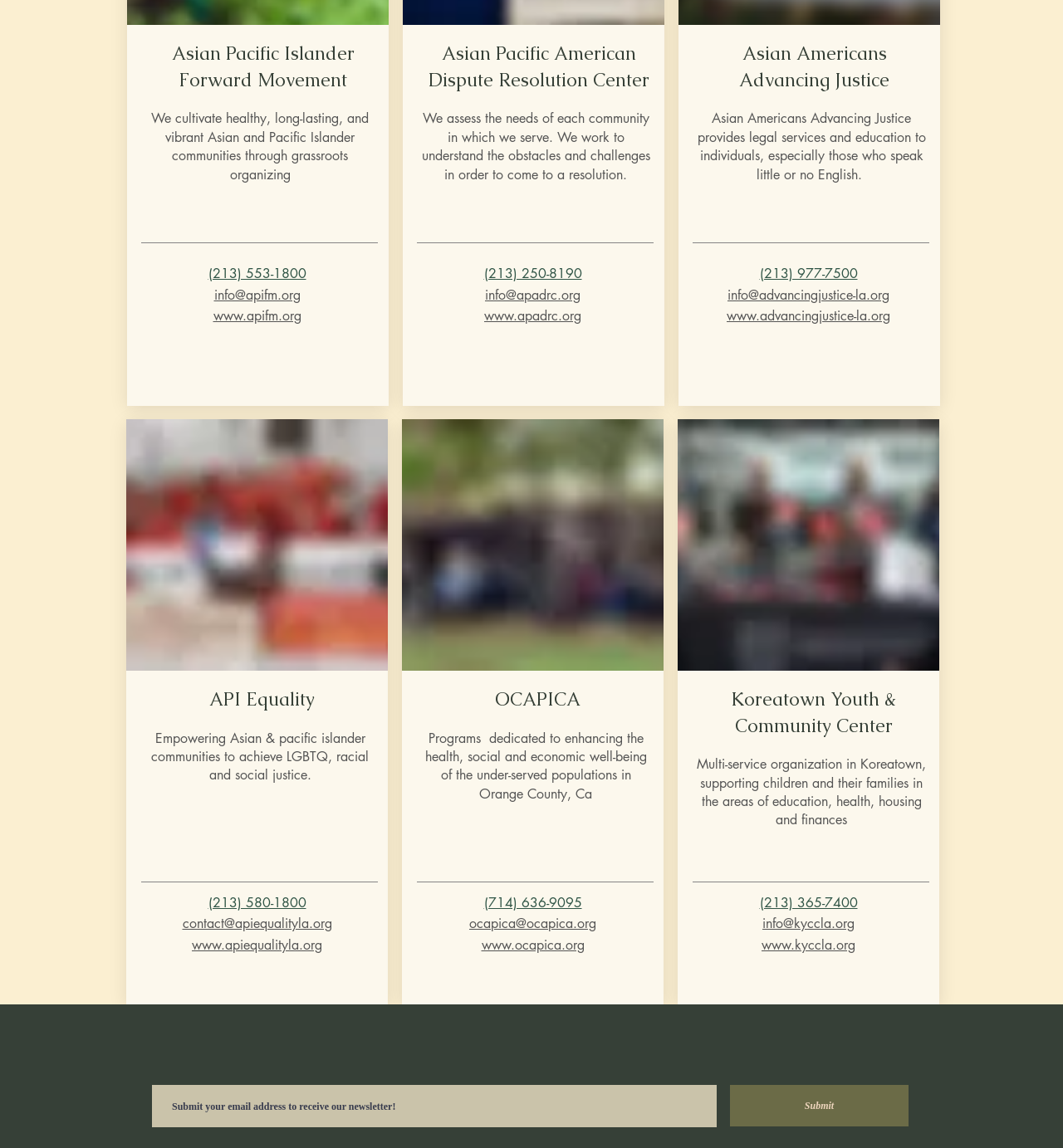Determine the bounding box for the described HTML element: "Submit". Ensure the coordinates are four float numbers between 0 and 1 in the format [left, top, right, bottom].

[0.687, 0.945, 0.855, 0.982]